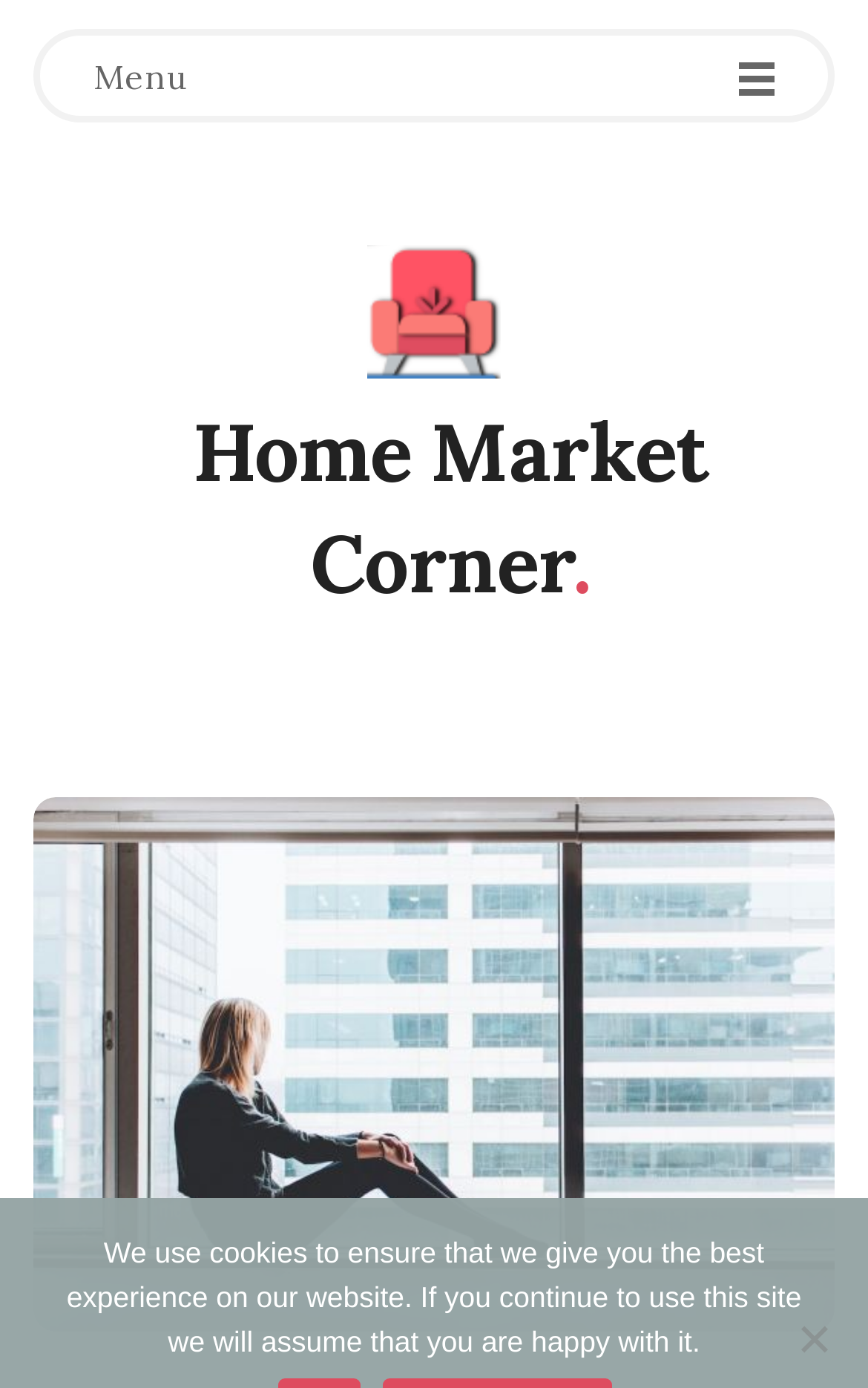Is there a cookie policy on the webpage? Refer to the image and provide a one-word or short phrase answer.

Yes